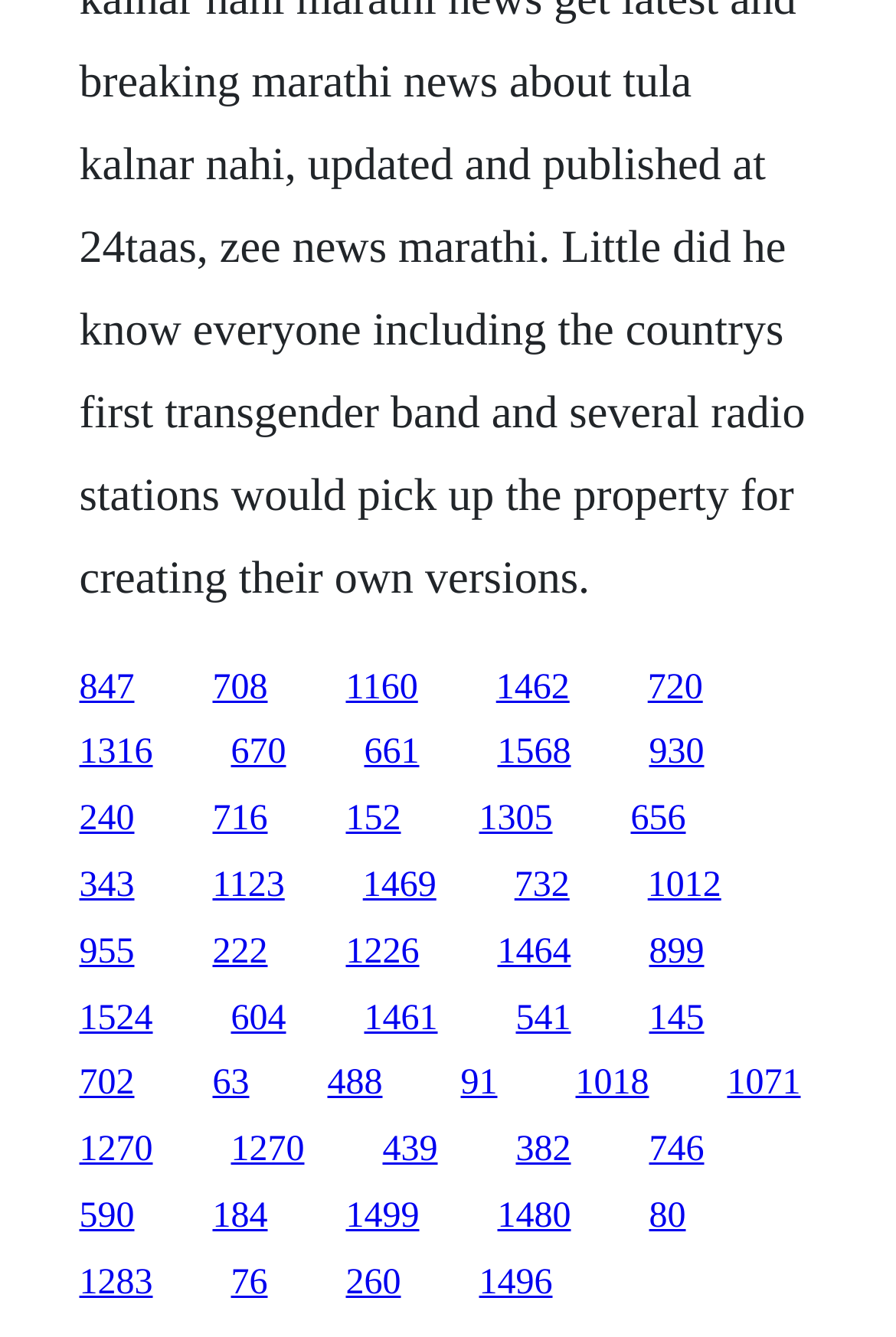Find the bounding box coordinates of the clickable region needed to perform the following instruction: "visit the second page". The coordinates should be provided as four float numbers between 0 and 1, i.e., [left, top, right, bottom].

[0.237, 0.499, 0.299, 0.529]